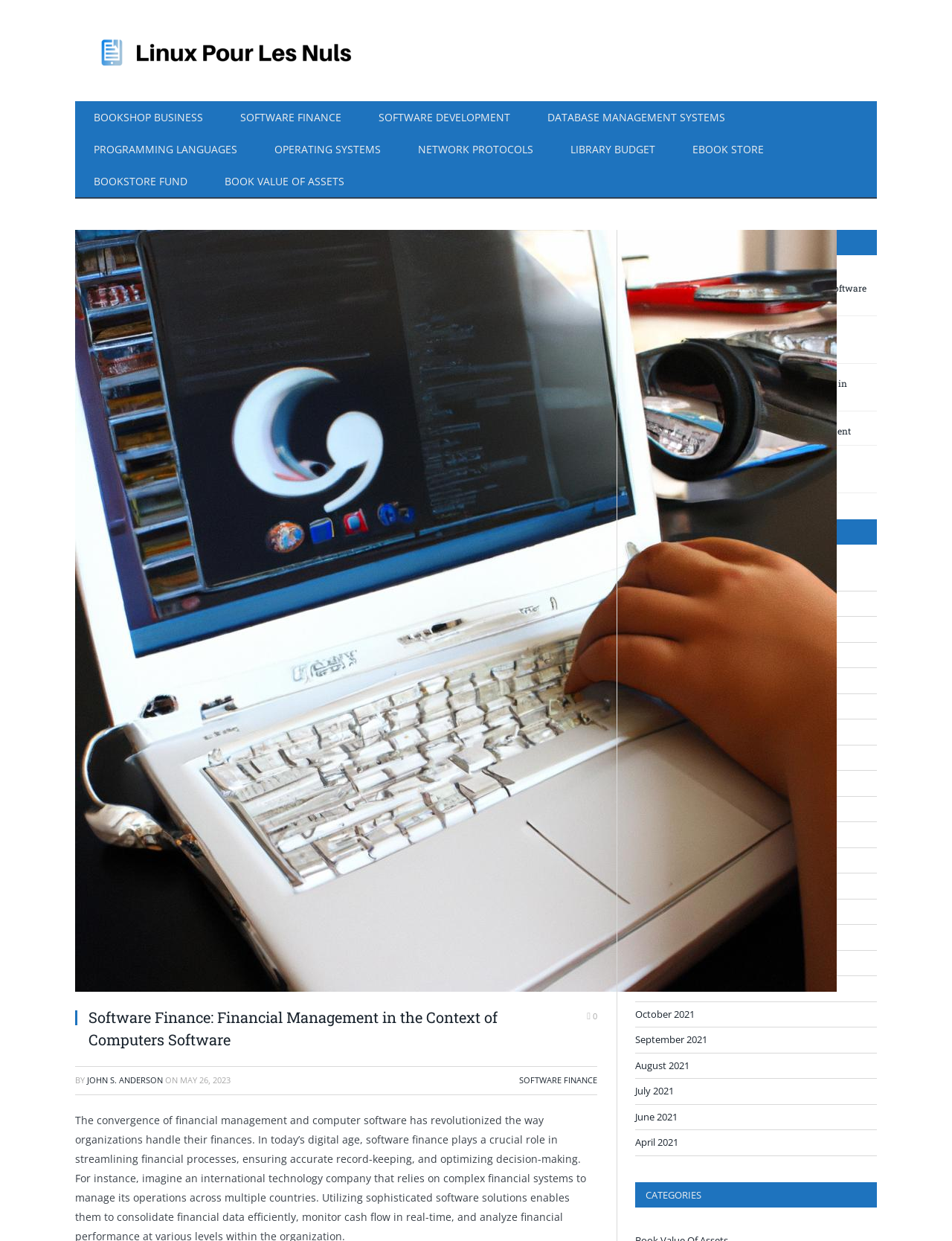Give a detailed explanation of the elements present on the webpage.

The webpage is about software finance and financial management in the context of computer software. At the top, there is a header section with a link to "Linux Pour Les Nuls" accompanied by an image, followed by a row of links to various categories such as "BOOKSHOP BUSINESS", "SOFTWARE FINANCE", "SOFTWARE DEVELOPMENT", and others.

Below the header section, there is a main content area with a heading that reads "Software Finance: Financial Management in the Context of Computers Software". This is followed by a link to "Person working on computer software" accompanied by an image, and then a heading with the same title as the webpage.

To the right of the main content area, there is a sidebar with several sections. The first section is titled "RECENT POSTS" and lists four recent articles with links, including "Software Testing: A Comprehensive Guide for Software Development", "Process Scheduling in Operating Systems: A Comprehensive Overview", and others.

Below the recent posts section, there is an "ARCHIVES" section that lists links to monthly archives from August 2023 to April 2021. Finally, there is a "CATEGORIES" section at the bottom of the sidebar.

Throughout the webpage, there are various links and images that provide additional information and resources related to software finance and computer software.